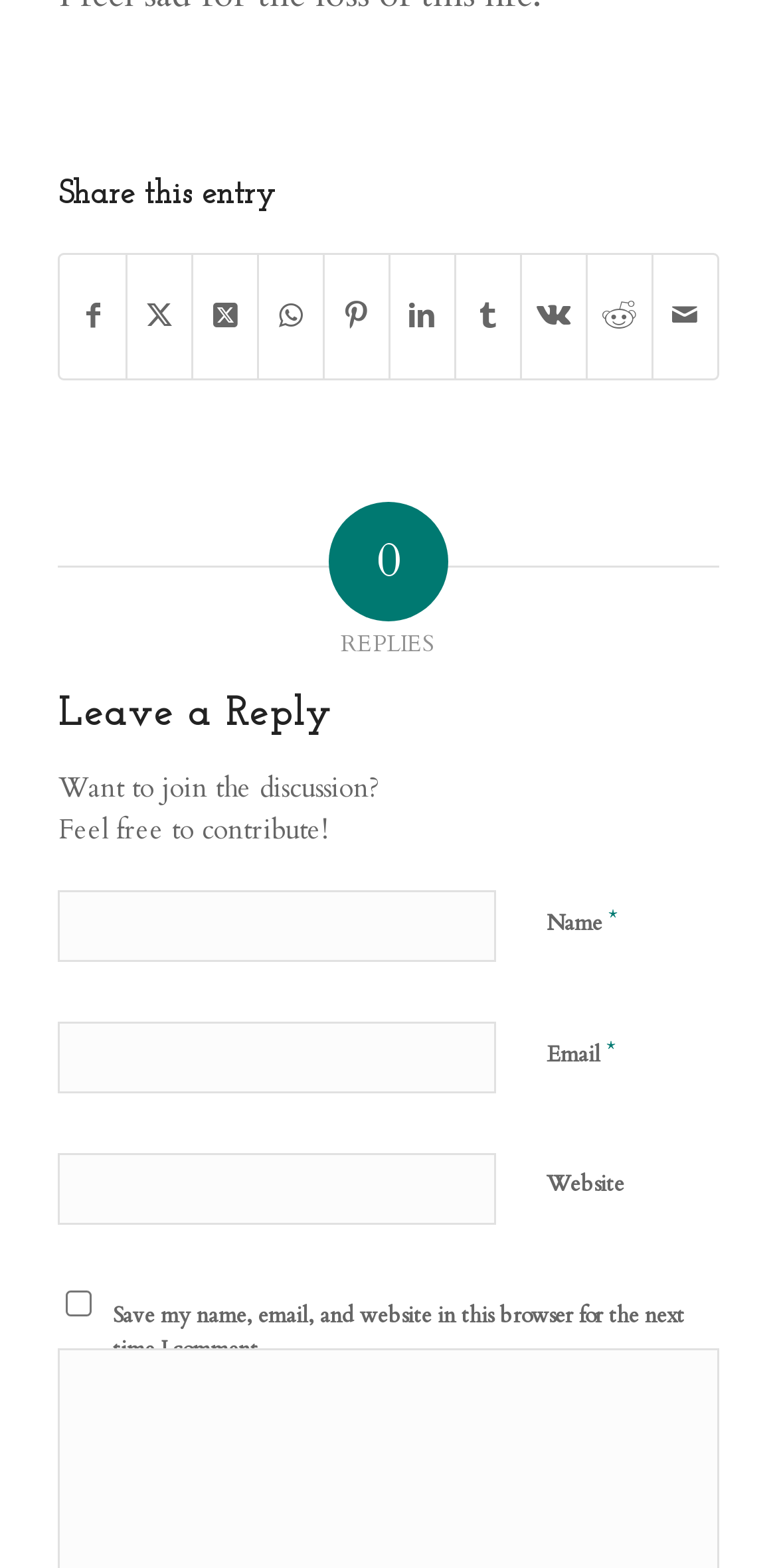With reference to the image, please provide a detailed answer to the following question: What is the purpose of the checkbox at the bottom?

The checkbox is labeled 'Save my name, email, and website in this browser for the next time I comment.' This suggests that its purpose is to save the user's data for future comments.